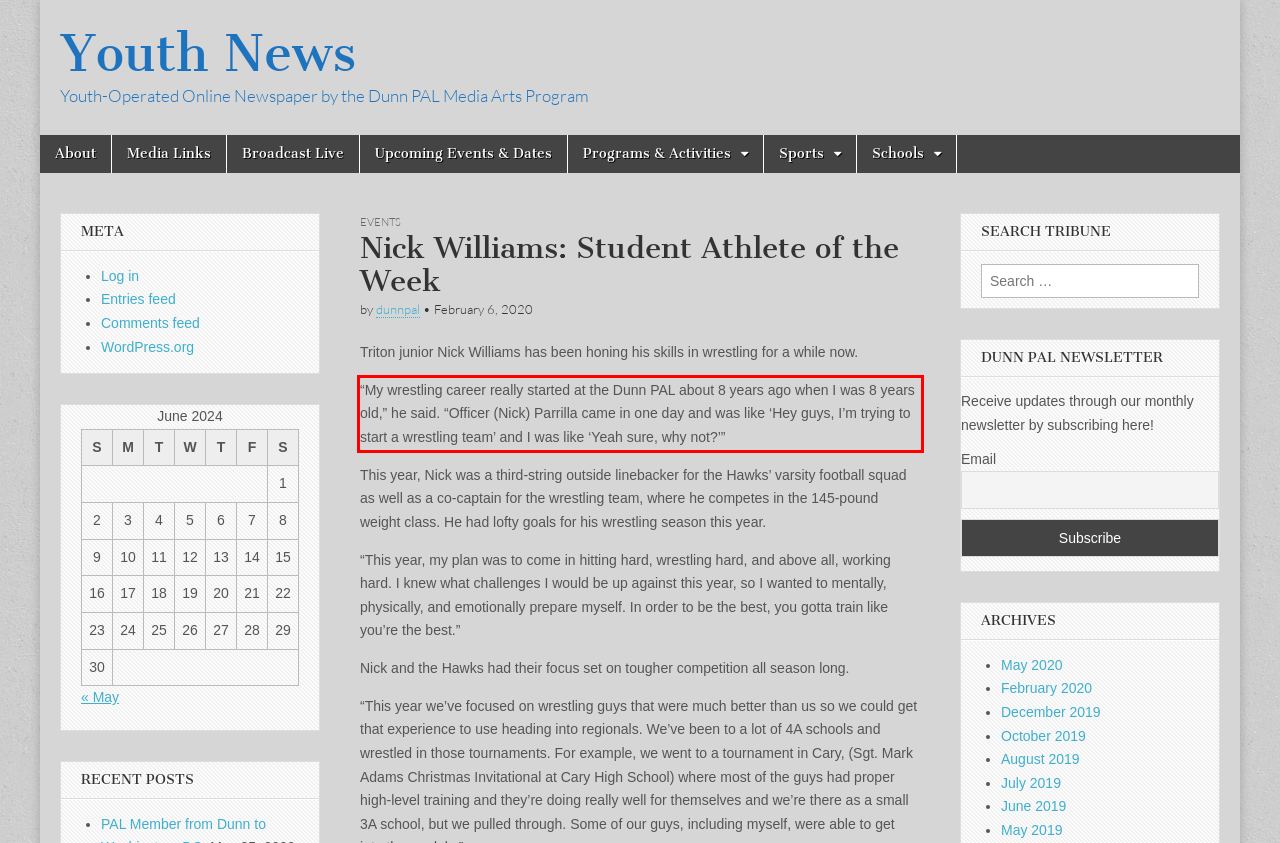The screenshot you have been given contains a UI element surrounded by a red rectangle. Use OCR to read and extract the text inside this red rectangle.

“My wrestling career really started at the Dunn PAL about 8 years ago when I was 8 years old,” he said. “Officer (Nick) Parrilla came in one day and was like ‘Hey guys, I’m trying to start a wrestling team’ and I was like ‘Yeah sure, why not?’”